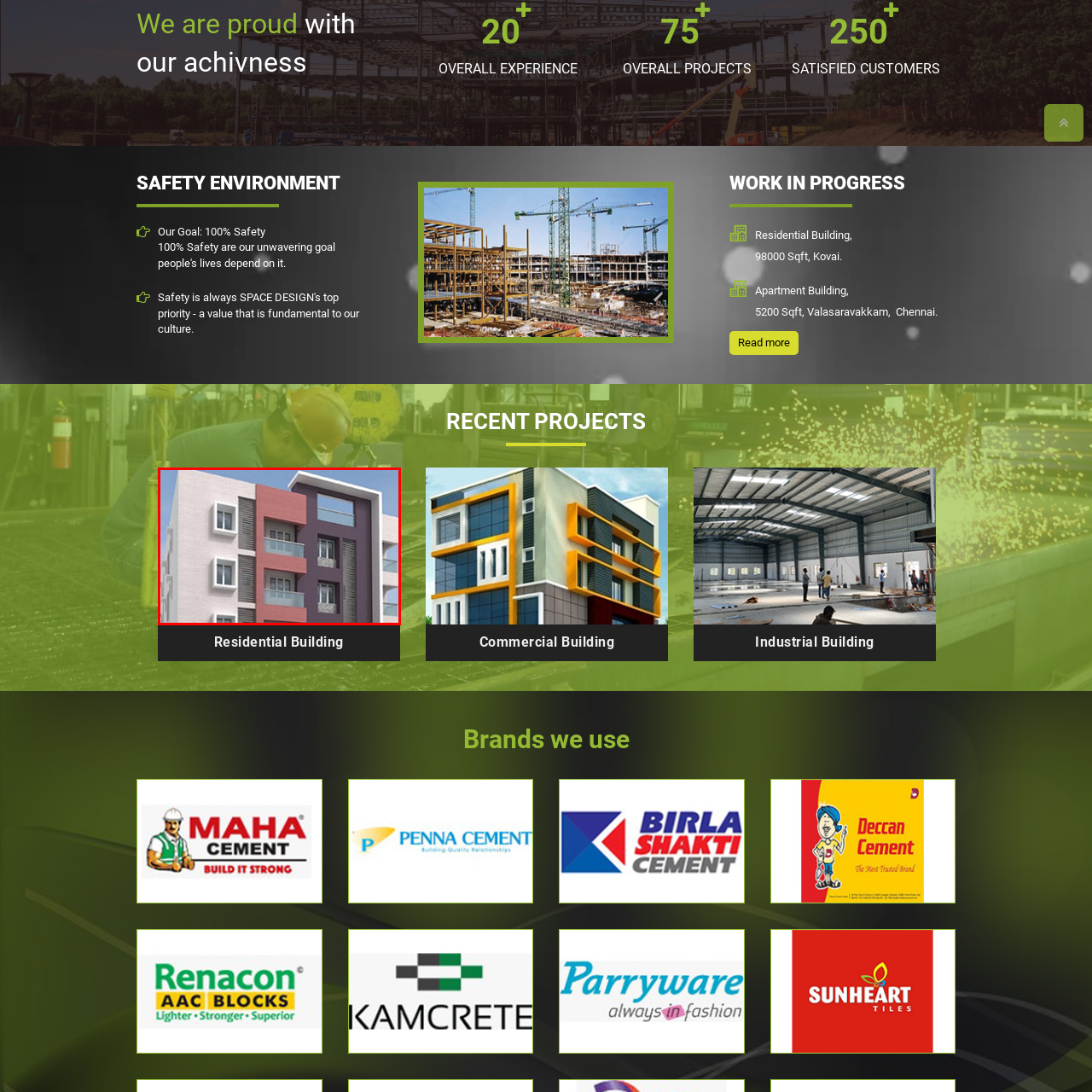Give an in-depth description of the image highlighted with the red boundary.

The image showcases a modern architectural design of a residential building, highlighting its unique façade characterized by a blend of colors and materials. The building features a contemporary aesthetic with distinct sections: a vibrant reddish-brown section juxtaposed against light-colored walls. Prominent balconies adorned with sleek glass railings enhance the visual appeal, while a strategically placed large window offers natural light to the interior. This structure represents a thoughtful integration of style and function, contributing to the urban landscape in Chennai, where similar construction projects are becoming increasingly popular. This image is part of a collection that emphasizes current building trends within the region, highlighting the architectural advancements in residential spaces.